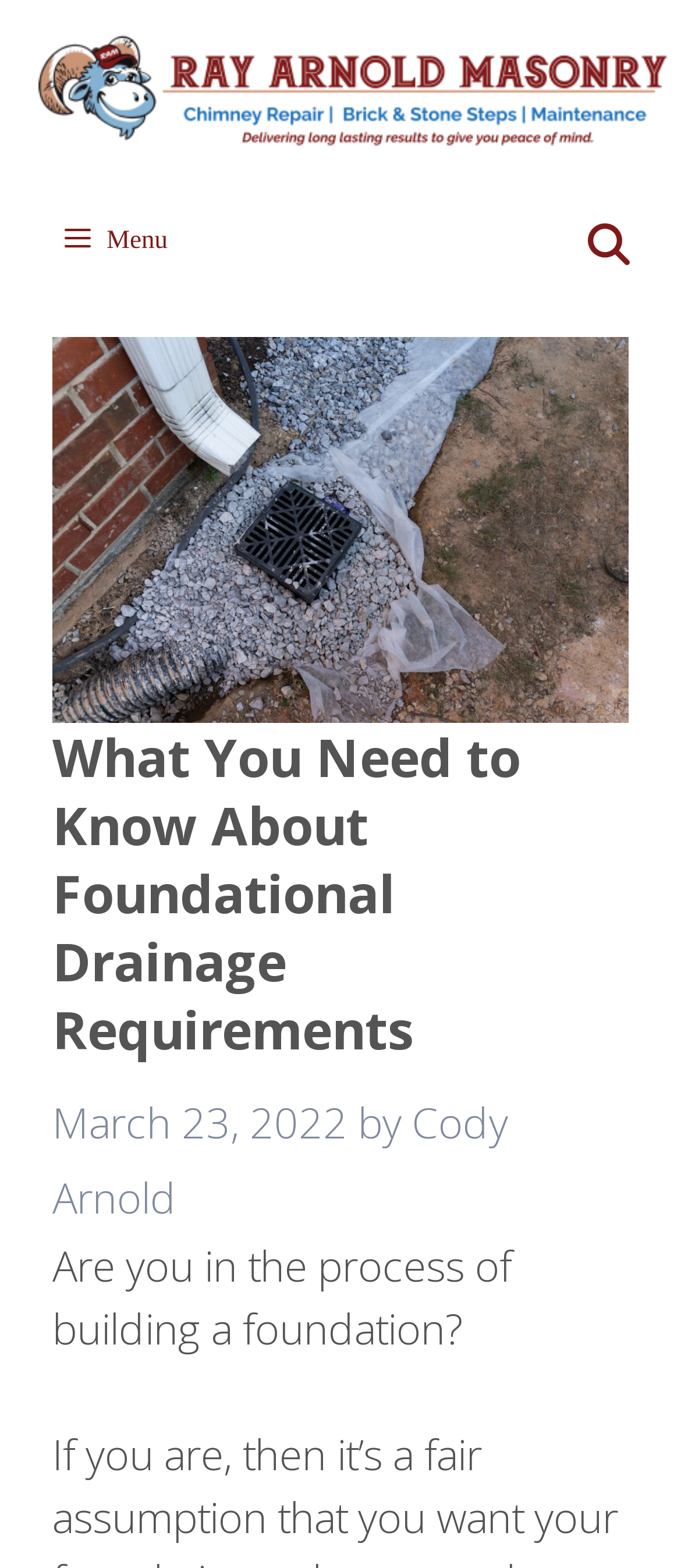Find the coordinates for the bounding box of the element with this description: "aria-label="Open Search Bar"".

[0.786, 0.121, 1.0, 0.195]